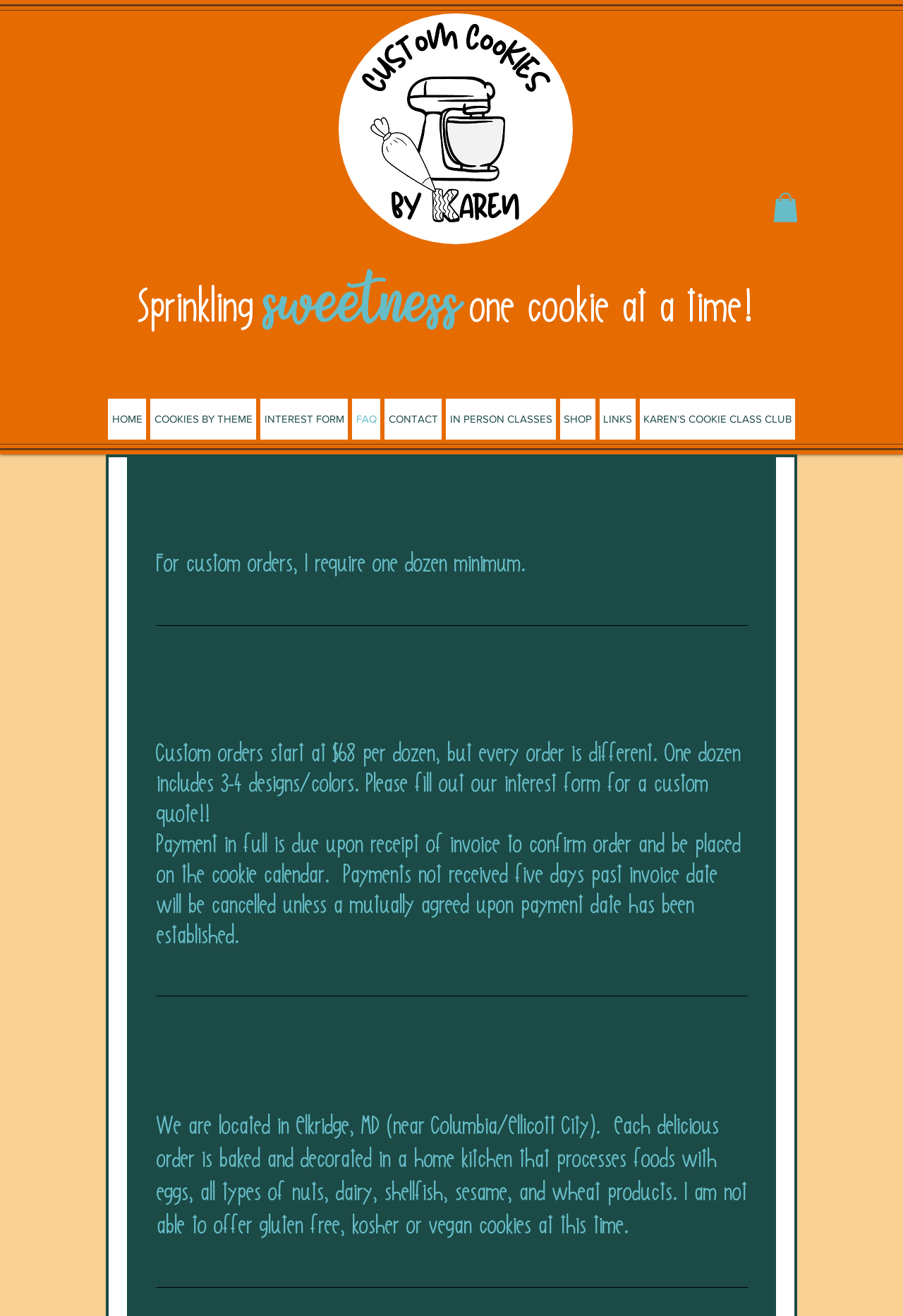Identify the bounding box coordinates of the part that should be clicked to carry out this instruction: "Click the SHOP link".

[0.62, 0.303, 0.659, 0.334]